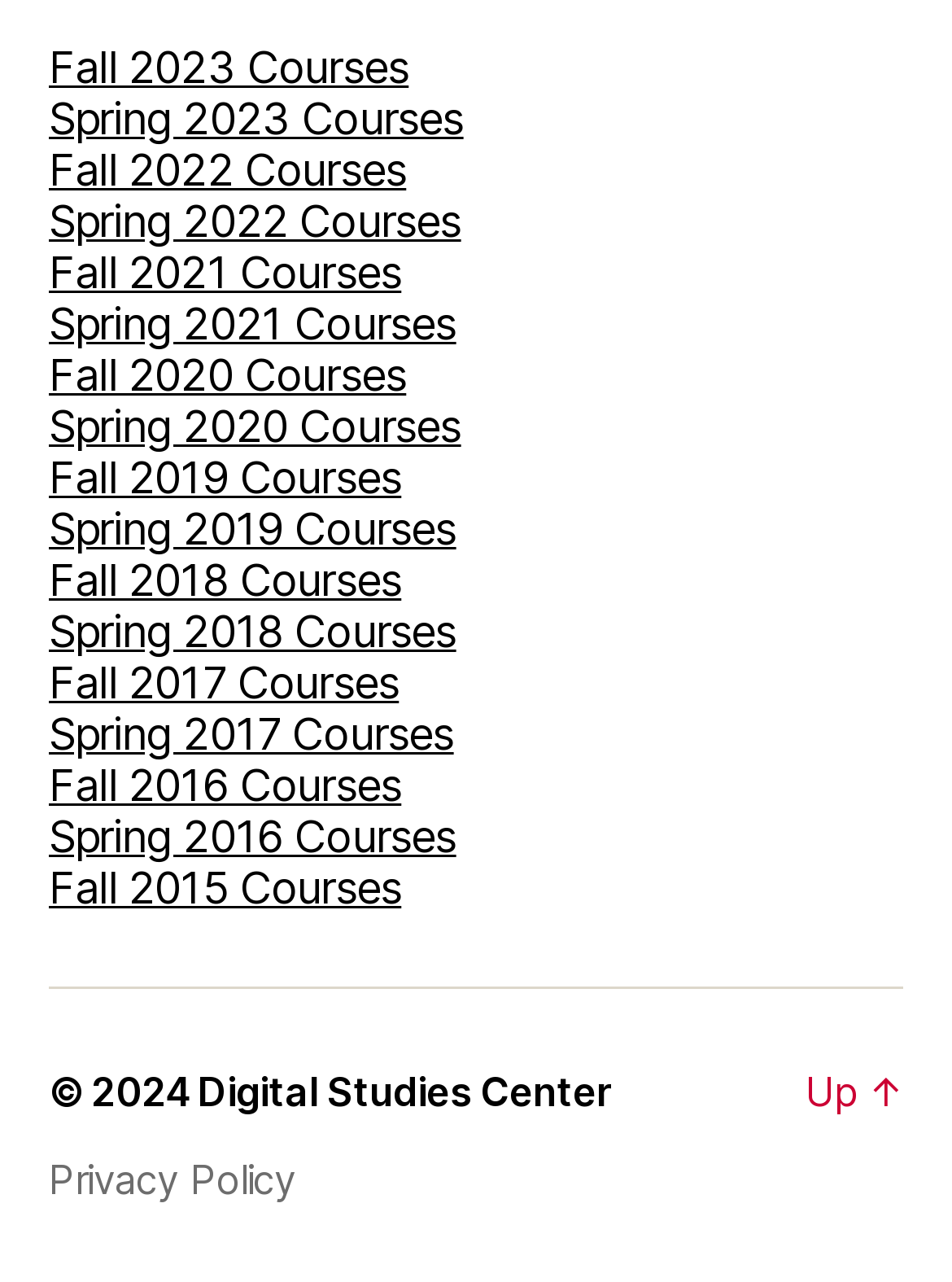What is the copyright year of the website?
Refer to the screenshot and respond with a concise word or phrase.

2024